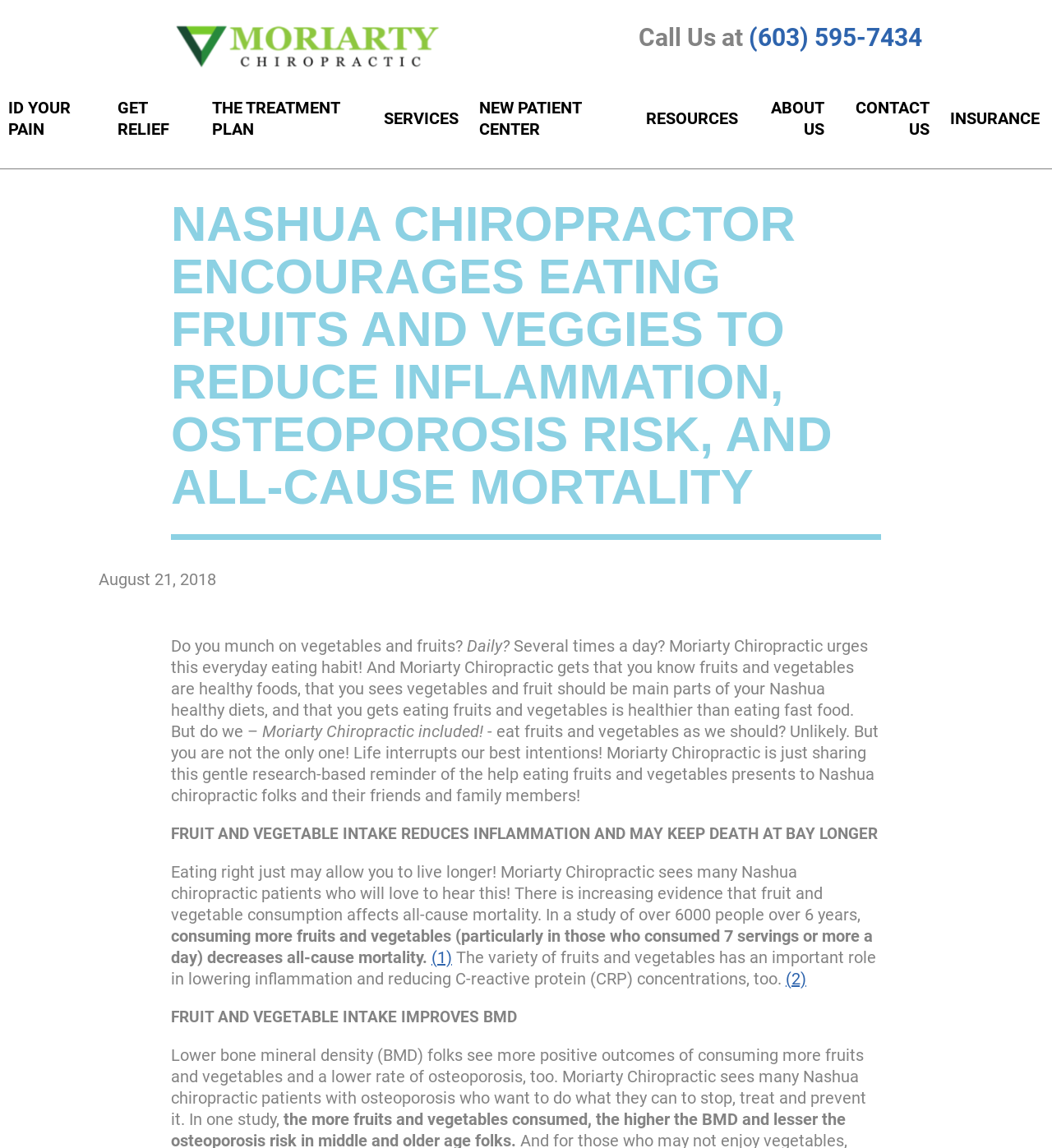Answer this question in one word or a short phrase: What is the topic of the main article?

Eating fruits and veggies to reduce inflammation, osteoporosis risk, and all-cause mortality